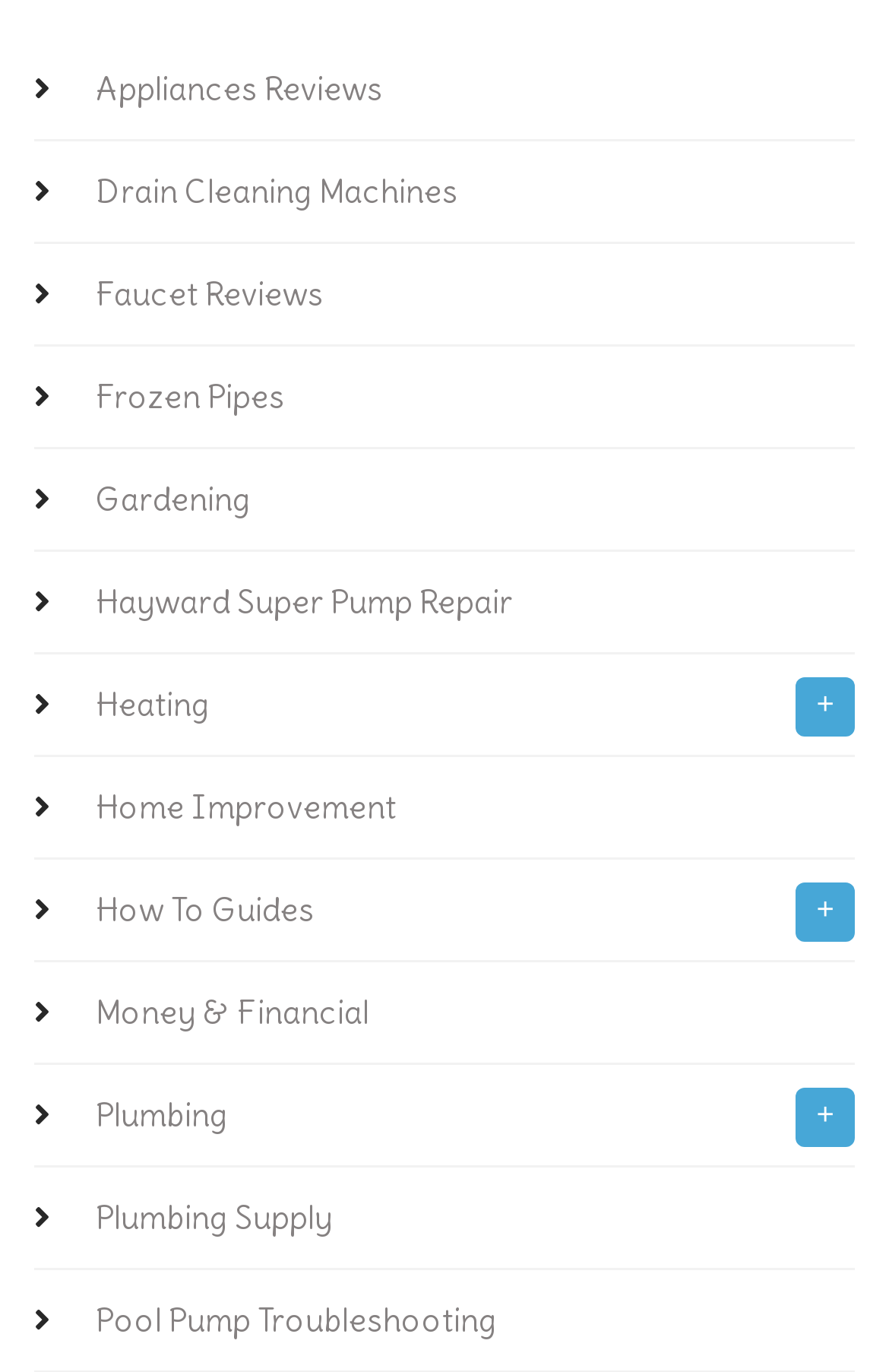Please identify the bounding box coordinates of the clickable area that will allow you to execute the instruction: "contact Leafwell Customer Support".

None